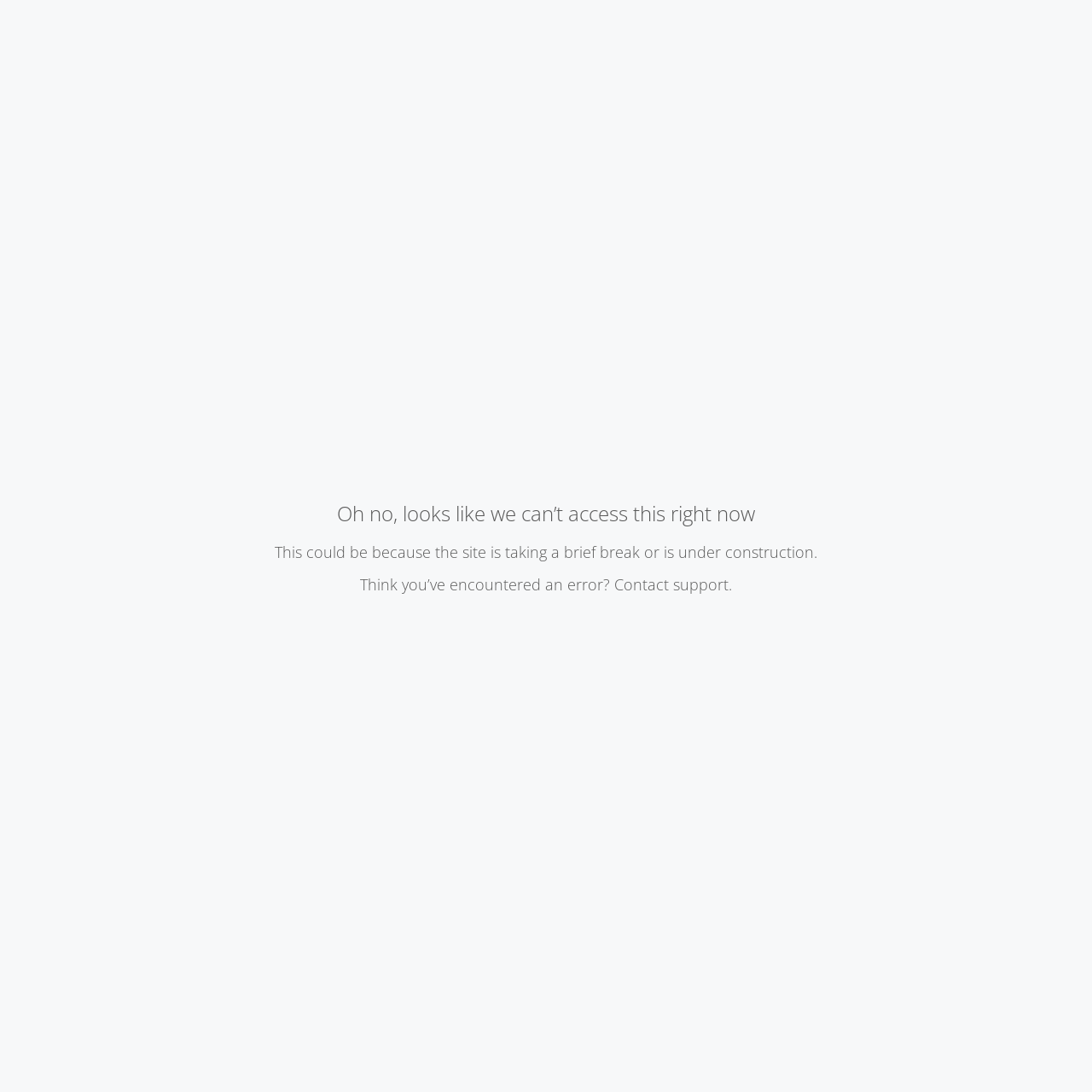Determine and generate the text content of the webpage's headline.

Oh no, looks like we can’t access this right now